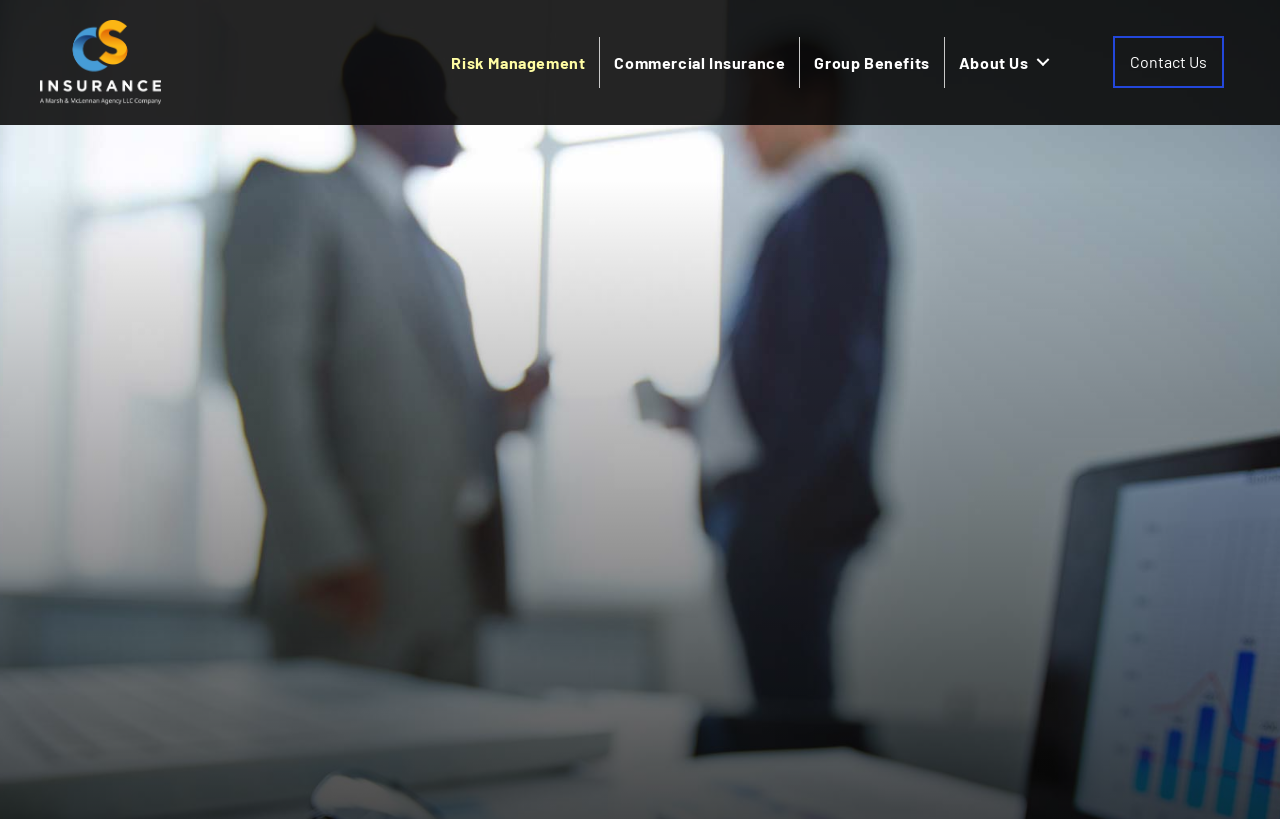Give a detailed account of the webpage.

The webpage is about Risk Management and CS Insurance Strategies. At the top left corner, there is a logo image, MMA_CSInsurance_Lockup_White, which is a clickable link. 

Below the logo, there is a navigation menu with four links: Risk Management, Commercial Insurance, Group Benefits, and About Us. These links are positioned horizontally, with Risk Management on the left and About Us on the right.

On the top right corner, there is a Contact Us button.